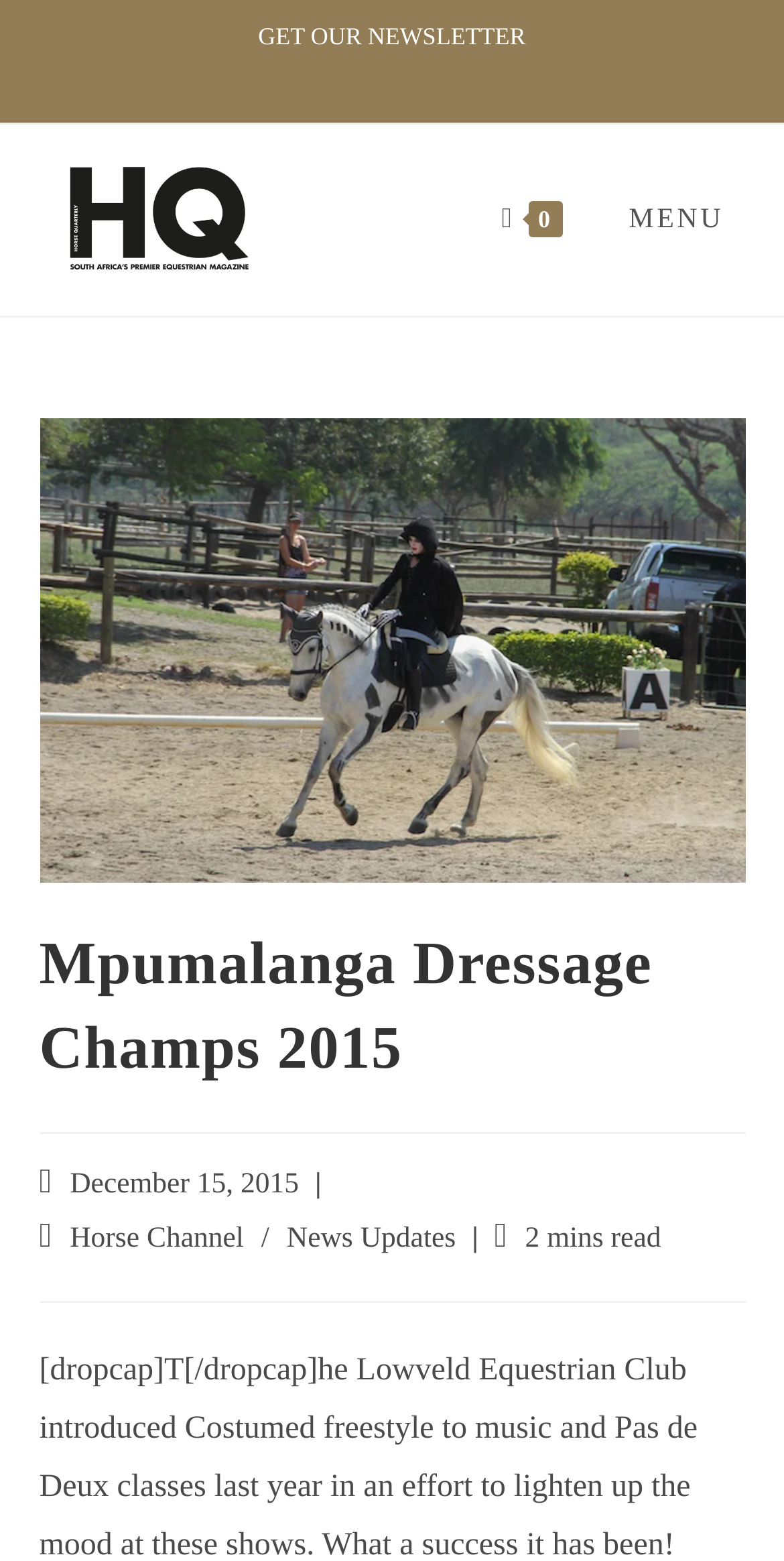Please specify the coordinates of the bounding box for the element that should be clicked to carry out this instruction: "Get the newsletter". The coordinates must be four float numbers between 0 and 1, formatted as [left, top, right, bottom].

[0.329, 0.014, 0.671, 0.032]